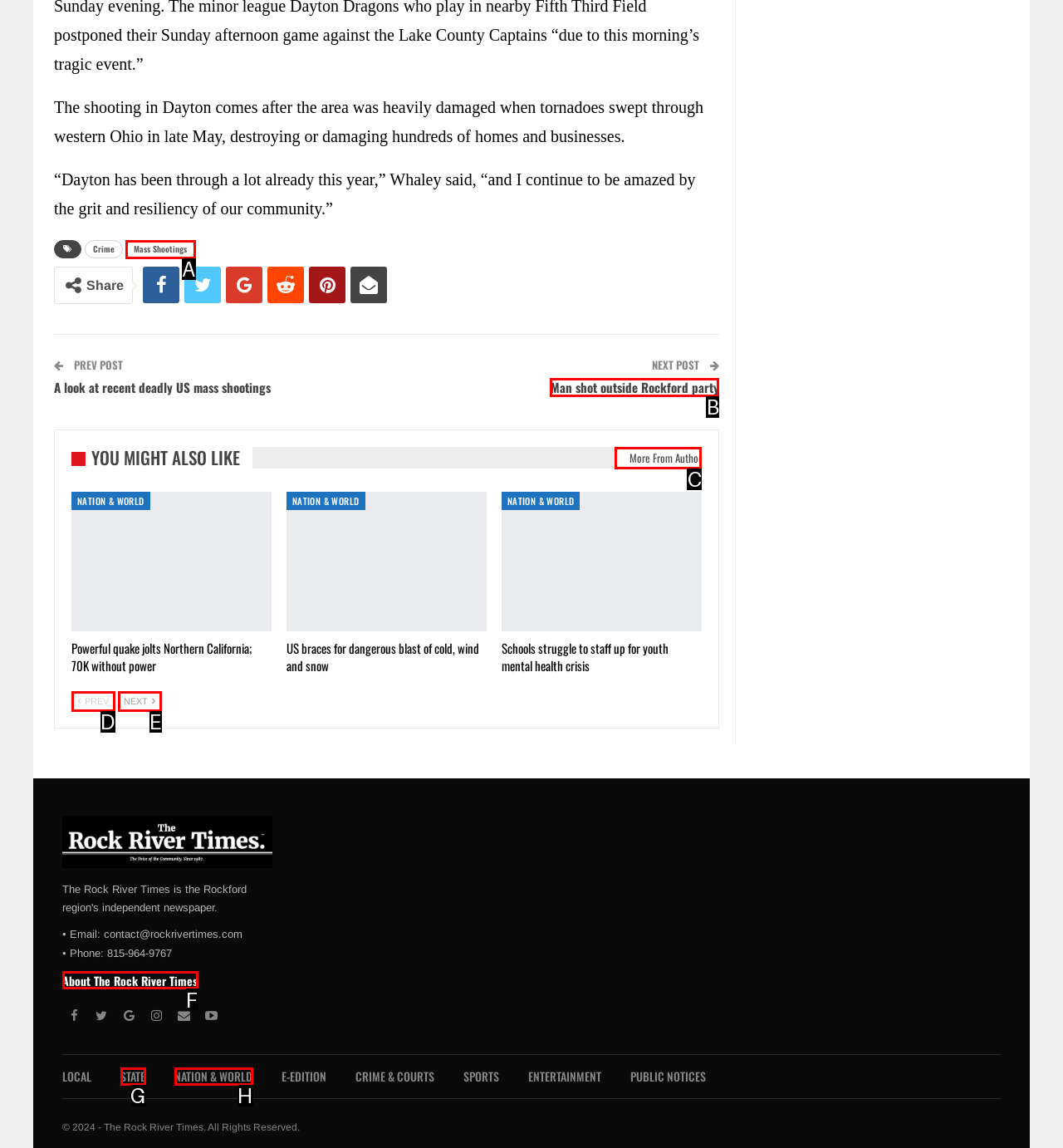Given the description: More from author, select the HTML element that best matches it. Reply with the letter of your chosen option.

C